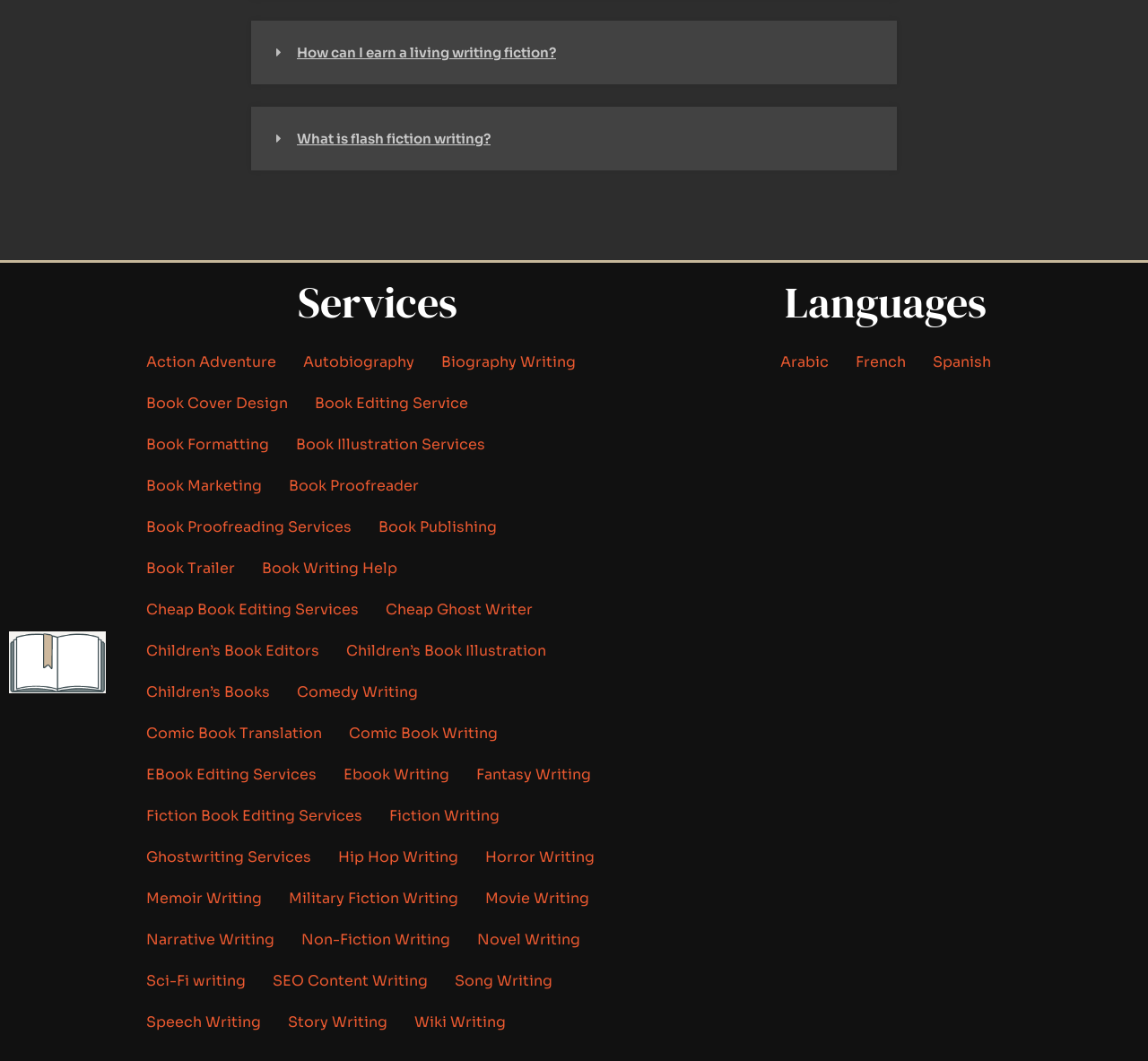What services are offered on this webpage?
Answer briefly with a single word or phrase based on the image.

Book writing and editing services